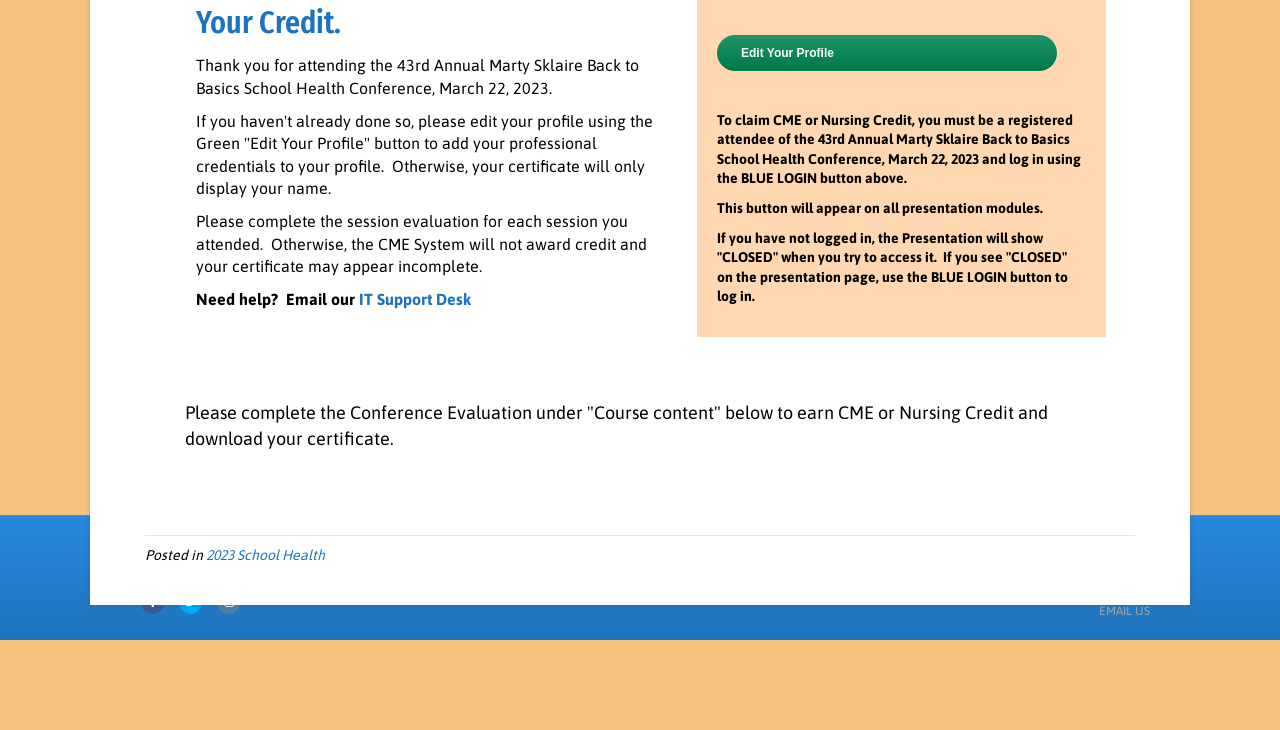Find the bounding box of the web element that fits this description: "Edit Your Profile".

[0.56, 0.047, 0.826, 0.097]